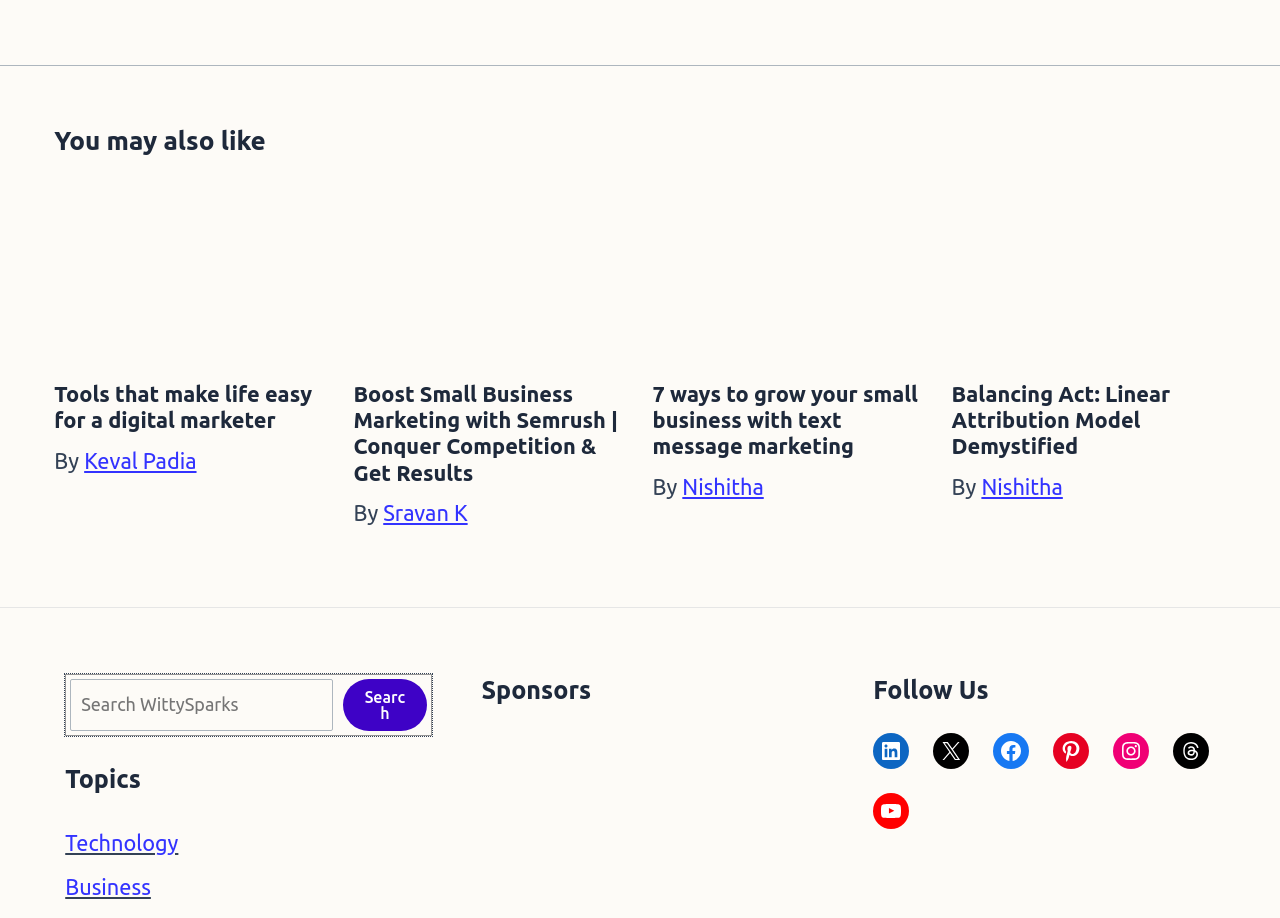Please give a one-word or short phrase response to the following question: 
What is the purpose of the search box?

To search the website